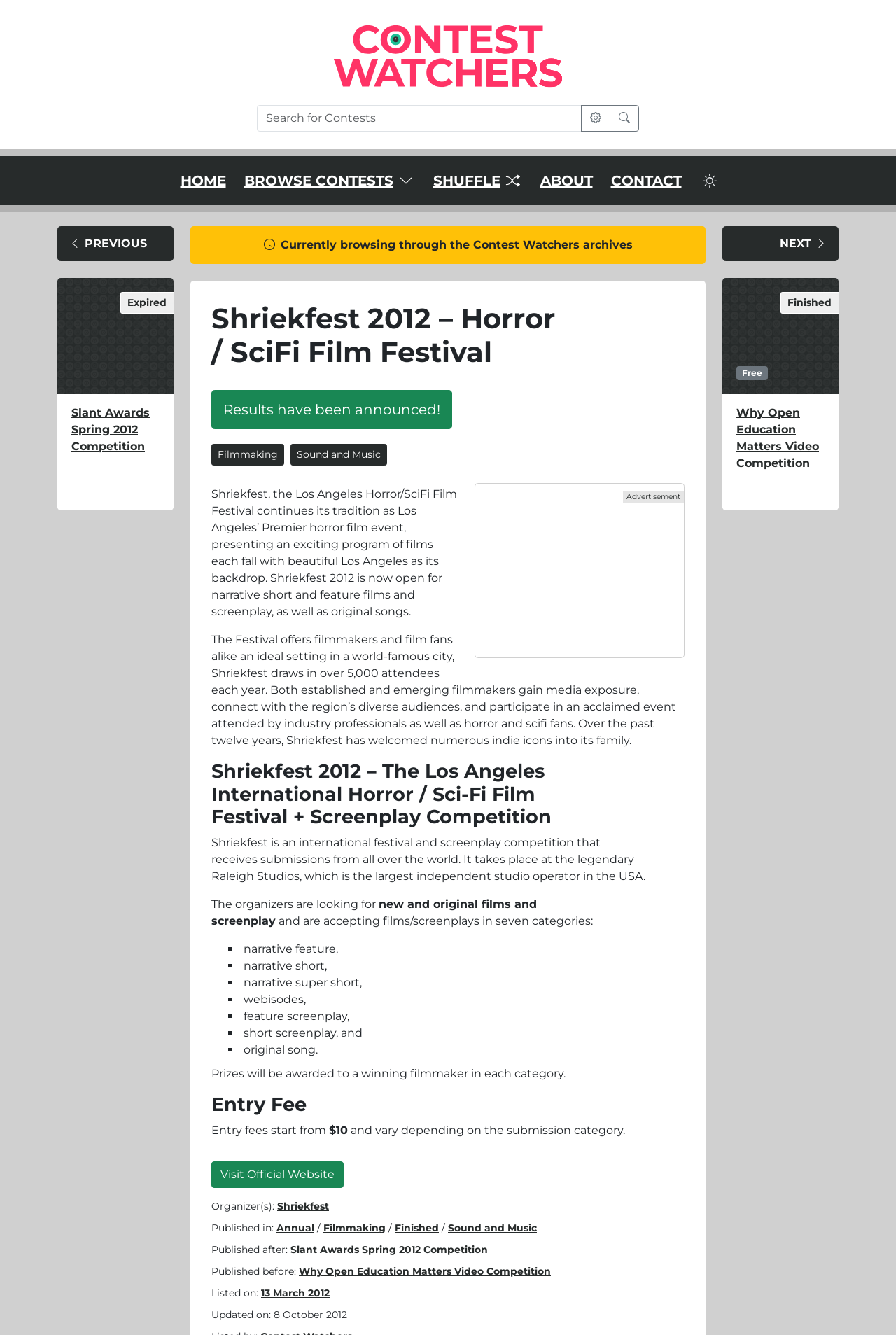Provide your answer in one word or a succinct phrase for the question: 
How many attendees does Shriekfest draw in each year?

Over 5,000